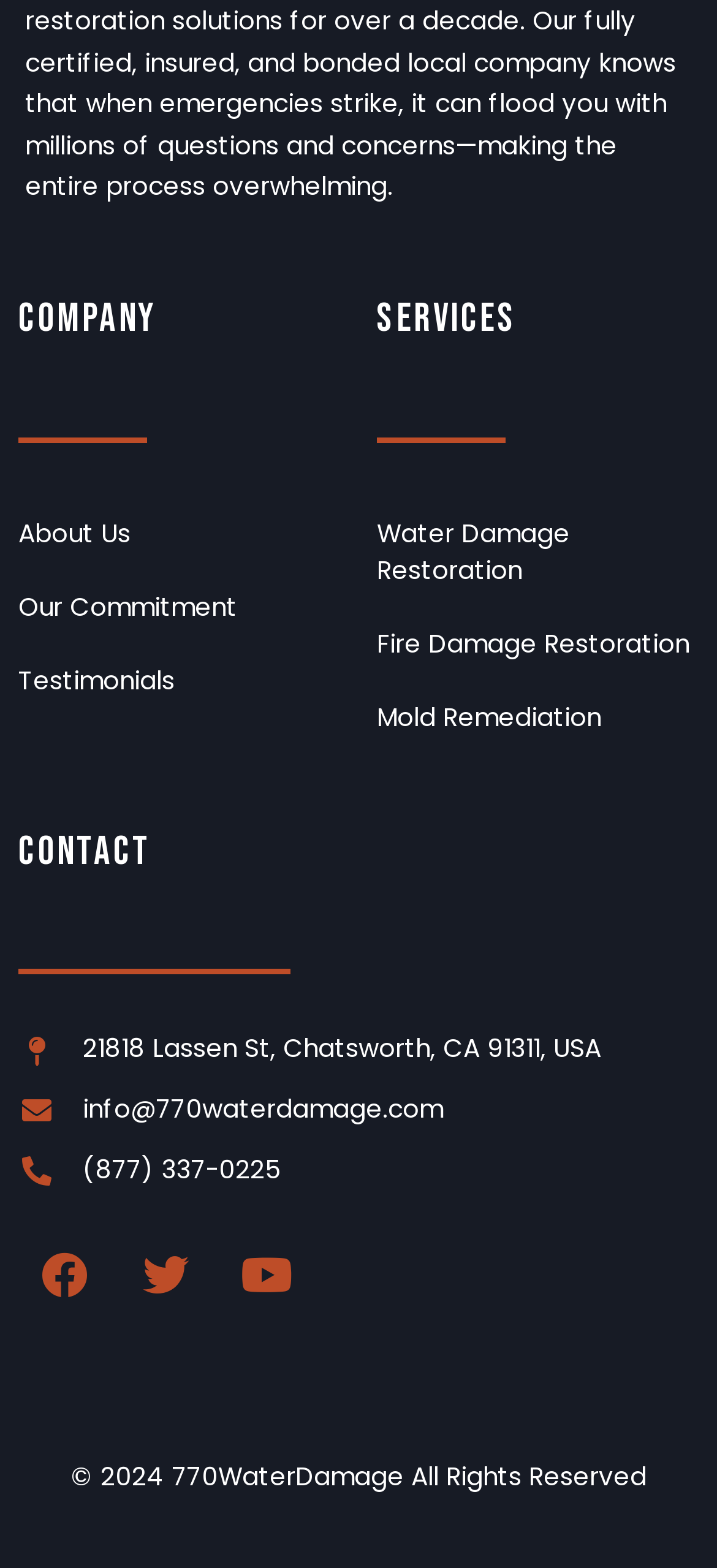Locate the bounding box coordinates of the element's region that should be clicked to carry out the following instruction: "Visit Facebook page". The coordinates need to be four float numbers between 0 and 1, i.e., [left, top, right, bottom].

[0.026, 0.783, 0.154, 0.842]